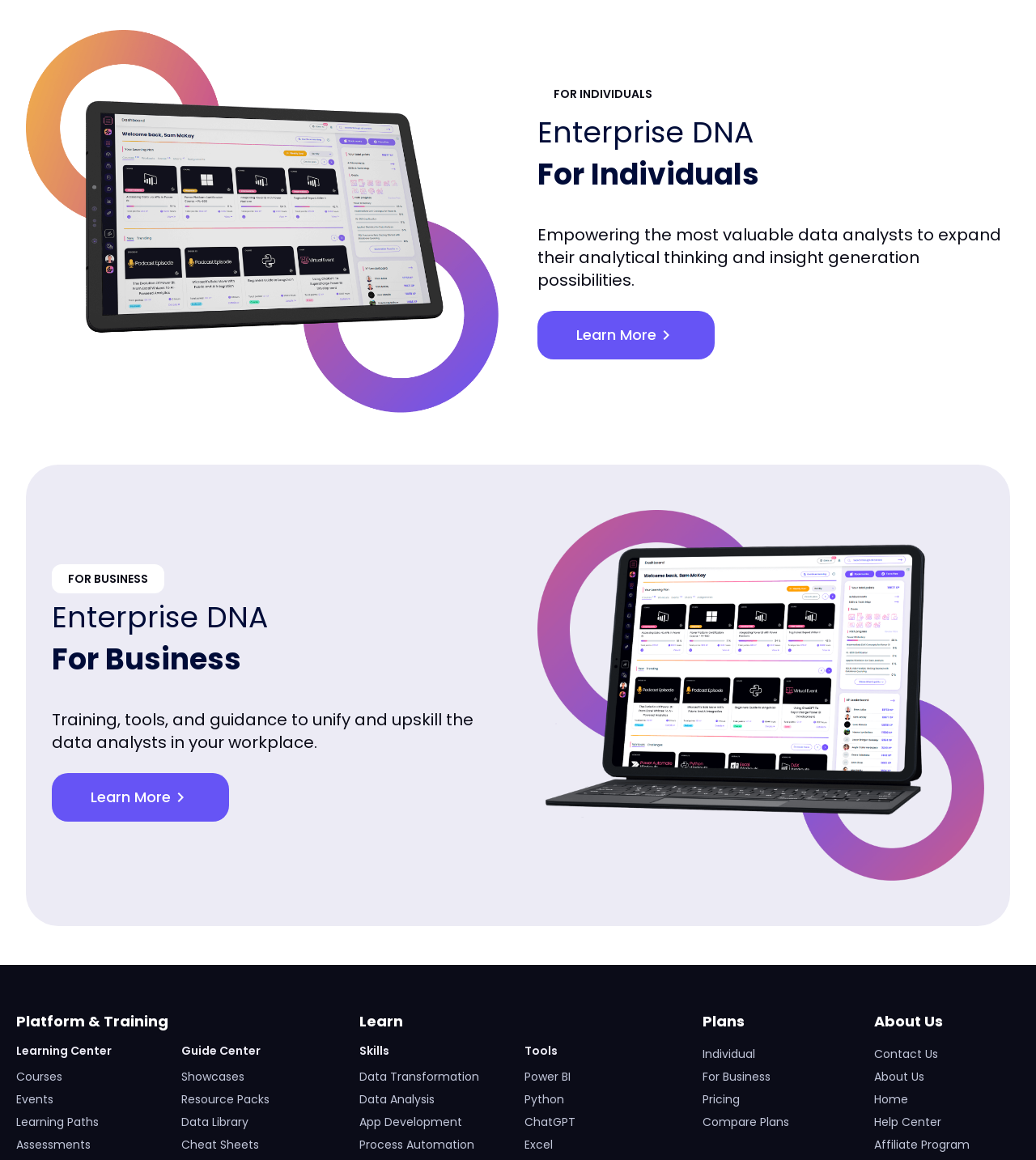Find the bounding box coordinates of the area to click in order to follow the instruction: "View courses in the learning center".

[0.016, 0.921, 0.155, 0.935]